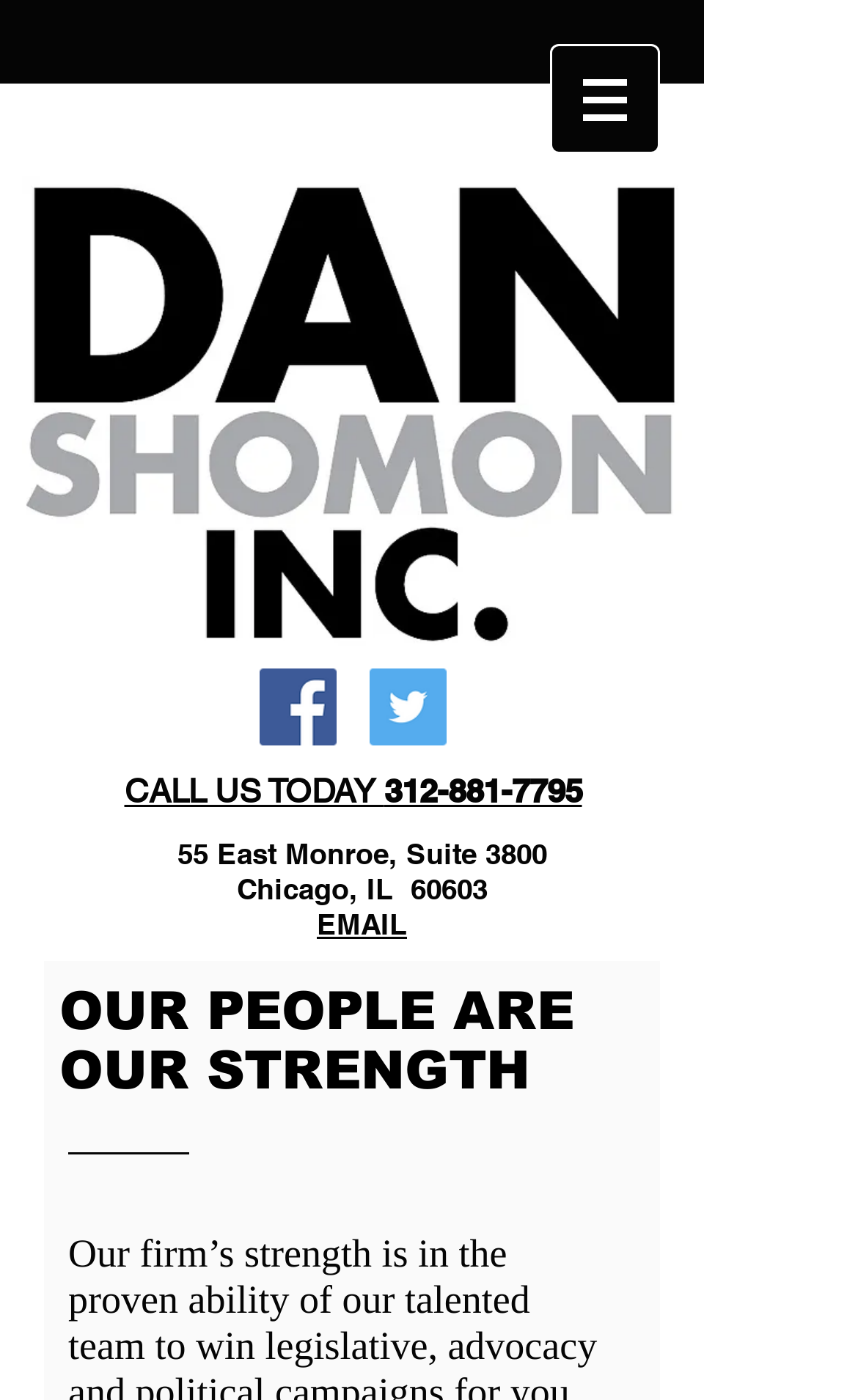Give the bounding box coordinates for the element described by: "aria-label="Twitter Social Icon"".

[0.431, 0.477, 0.521, 0.532]